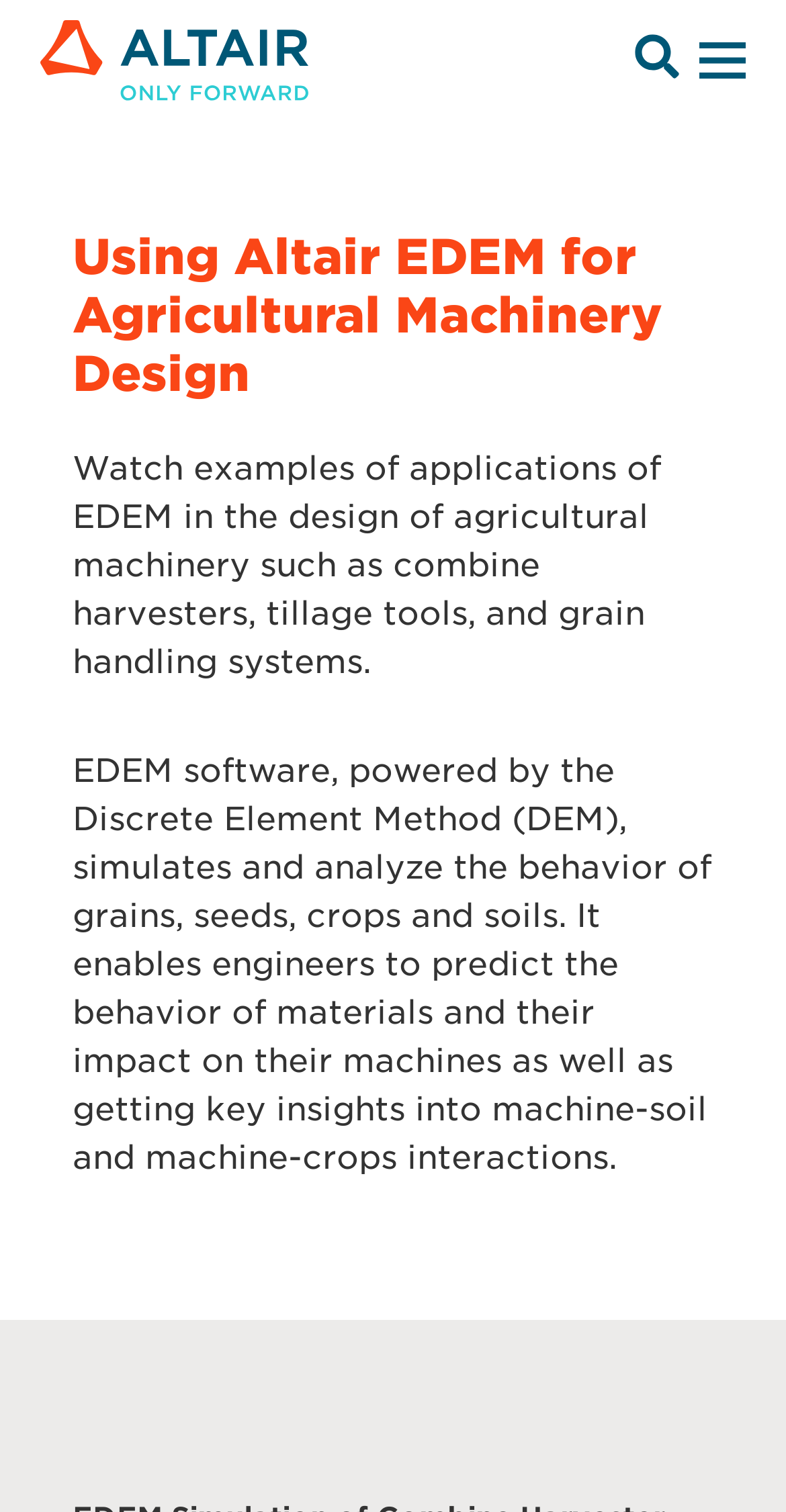How many close buttons are present on the webpage?
Provide a one-word or short-phrase answer based on the image.

4